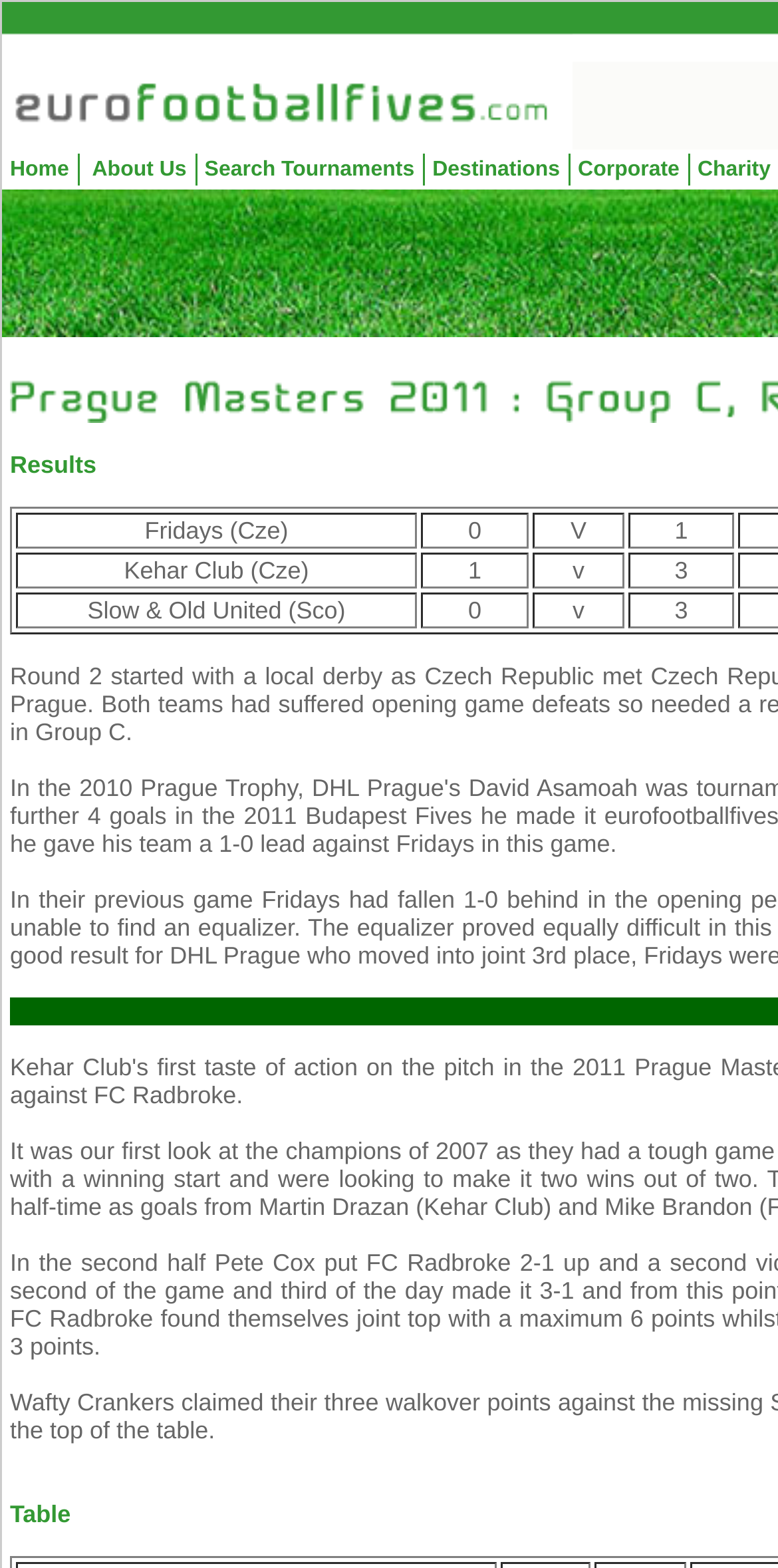Provide an in-depth caption for the elements present on the webpage.

This webpage appears to be a report on a 5-a-side football tournament, specifically Table C Round 2. At the top of the page, there is a navigation menu with several links, including "Home", "About Us", "Search Tournaments", "Destinations", "Corporate", and "Charity". These links are evenly spaced and take up the entire width of the page.

Below the navigation menu, there is a table with several rows and columns. The table appears to display the results of the tournament matches, with each row representing a single match. The columns display information such as the team names, scores, and match outcomes. There are four matches displayed in the table, with teams from the Czech Republic and Scotland participating.

The table takes up most of the page, with the navigation menu at the top and some empty space at the bottom. There is also a small image at the top-left corner of the page, but it is not clear what the image represents. Overall, the page is focused on displaying the tournament results in a clear and organized manner.